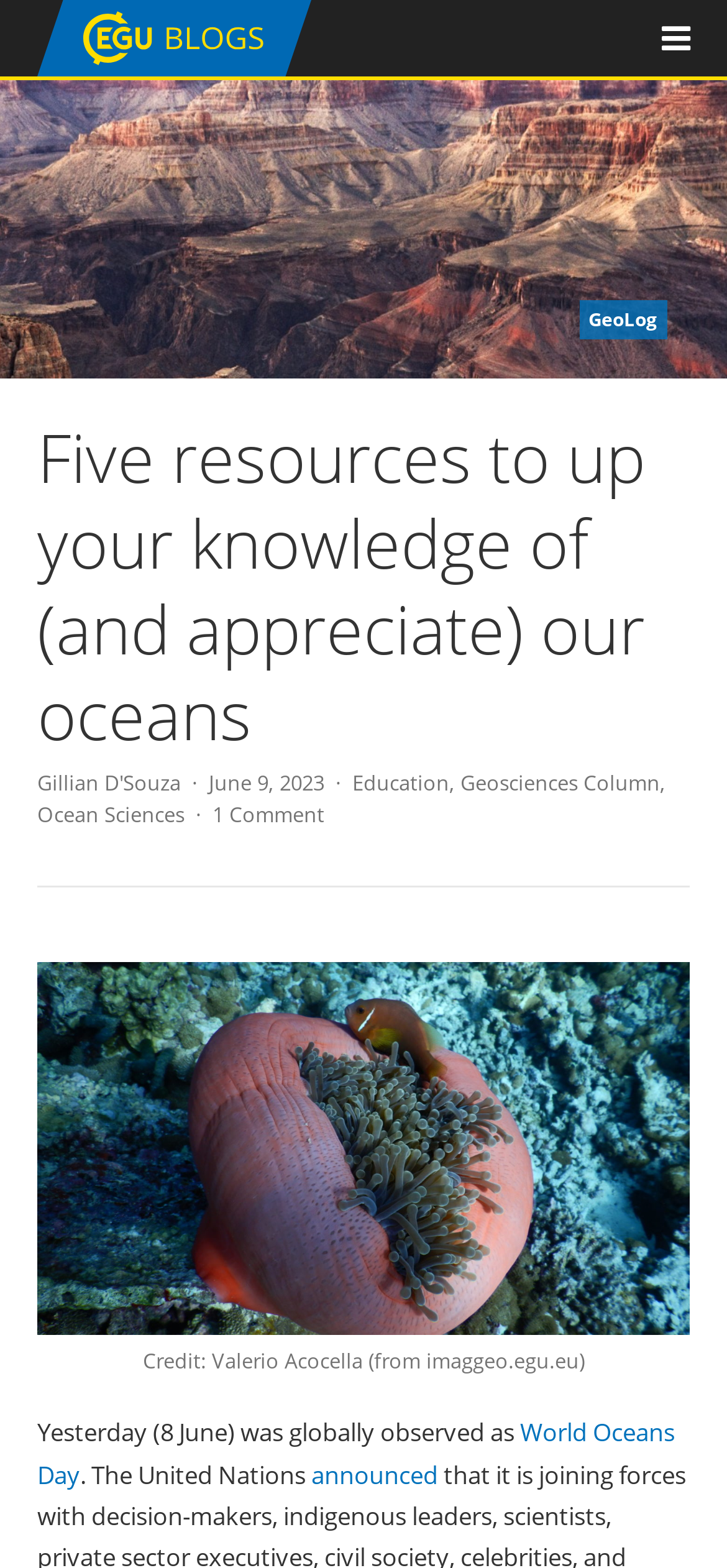Determine the bounding box coordinates of the region to click in order to accomplish the following instruction: "Read the article by Gillian D'Souza". Provide the coordinates as four float numbers between 0 and 1, specifically [left, top, right, bottom].

[0.051, 0.49, 0.249, 0.508]